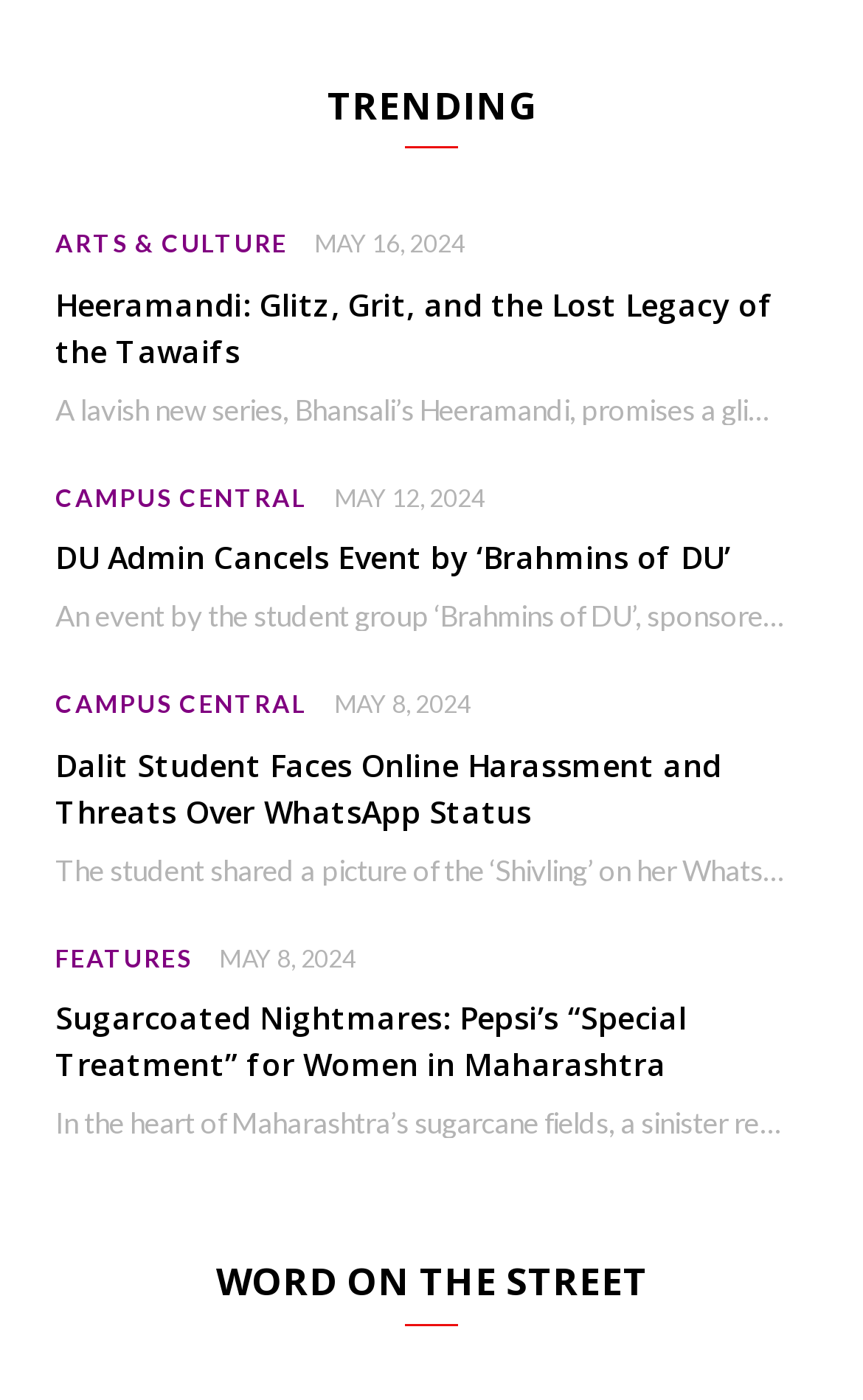Answer the following query concisely with a single word or phrase:
What is the category of the article 'Heeramandi: Glitz, Grit, and the Lost Legacy of the Tawaifs'?

ARTS & CULTURE